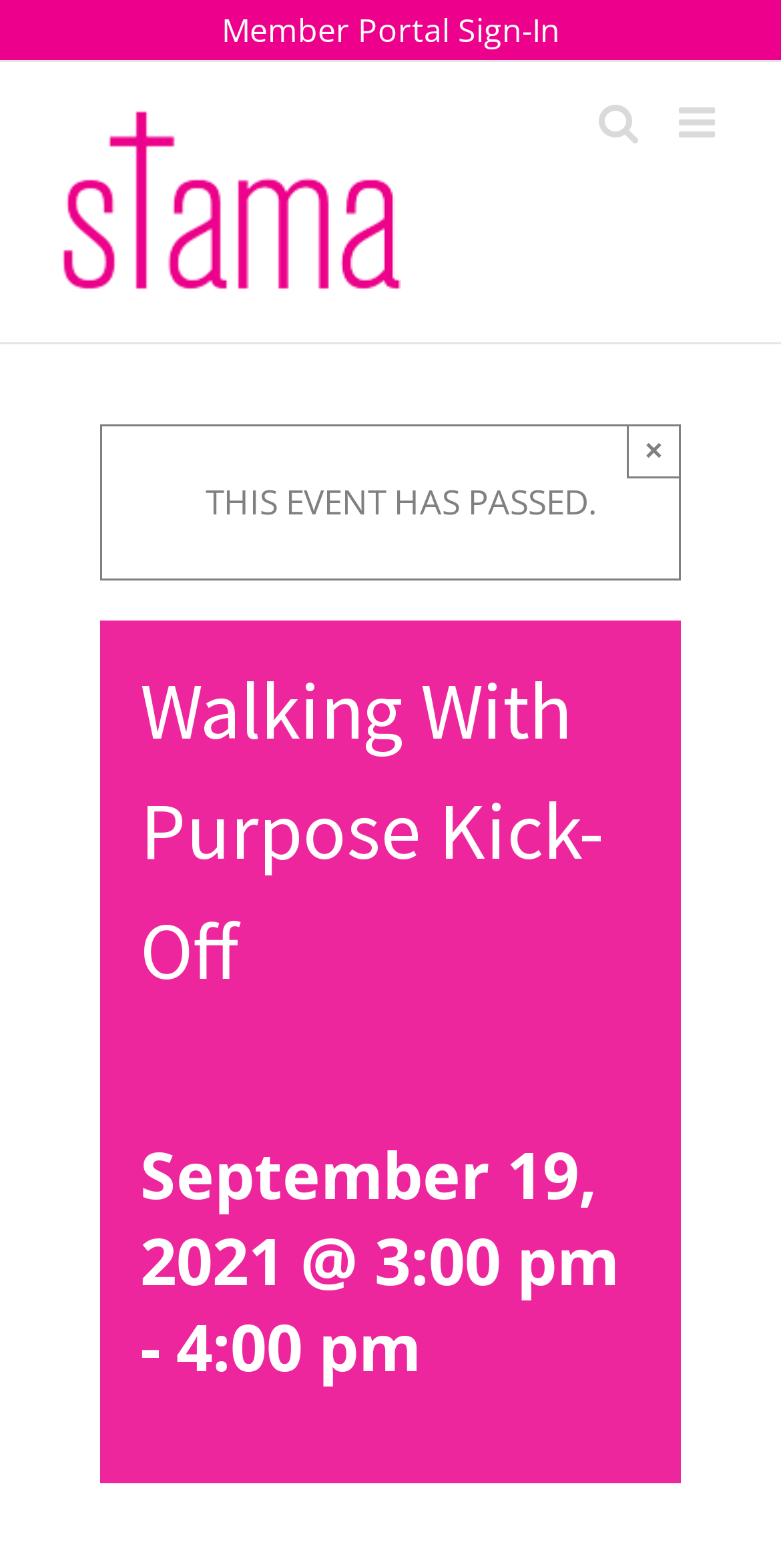What is the name of the association?
Look at the image and respond to the question as thoroughly as possible.

I found the answer by looking at the logo link and image description, which mentions 'St. Thomas Aquinas Mother's Association Logo'.